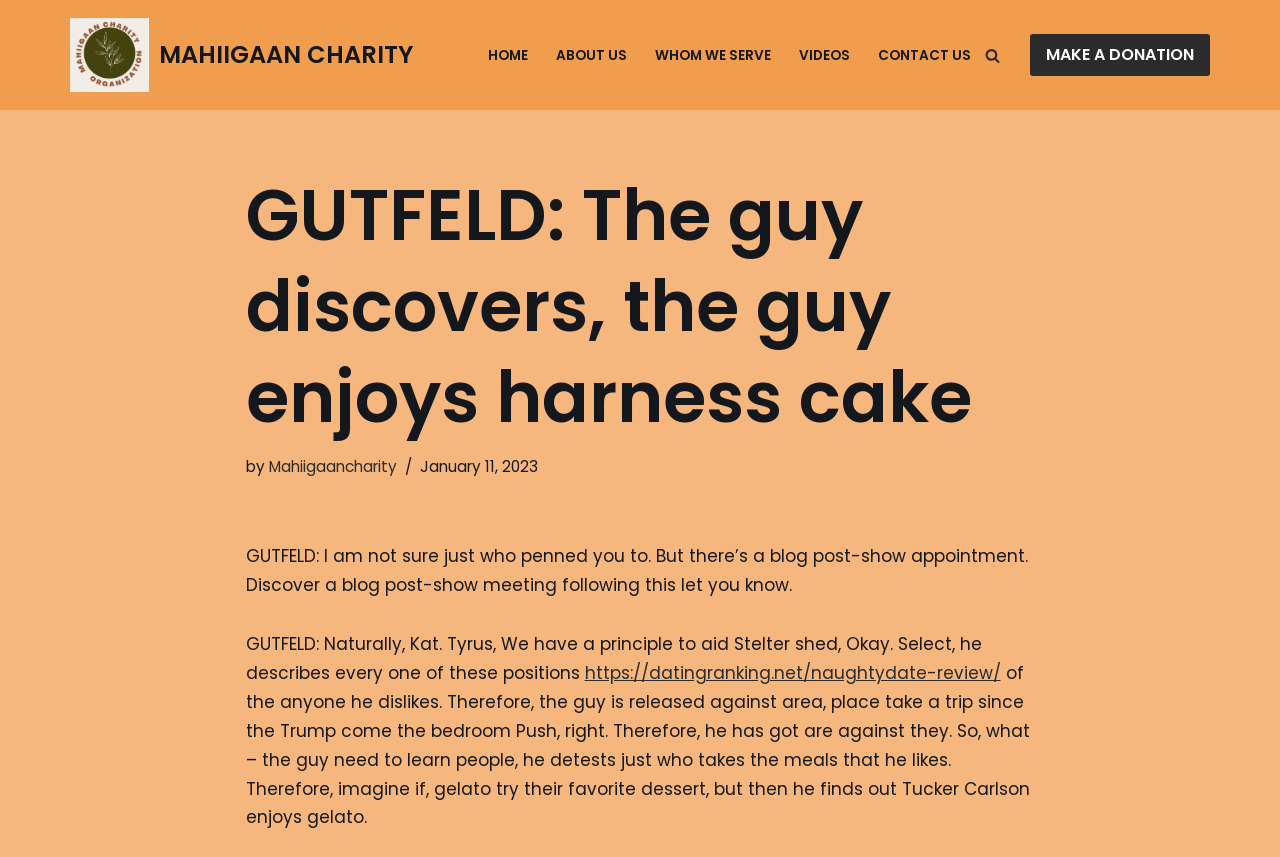Utilize the details in the image to give a detailed response to the question: How many navigation links are there?

I counted the number of links under the 'Primary Menu' navigation element, which are 'HOME', 'ABOUT US', 'WHOM WE SERVE', 'VIDEOS', and 'CONTACT US', totaling 6 links.